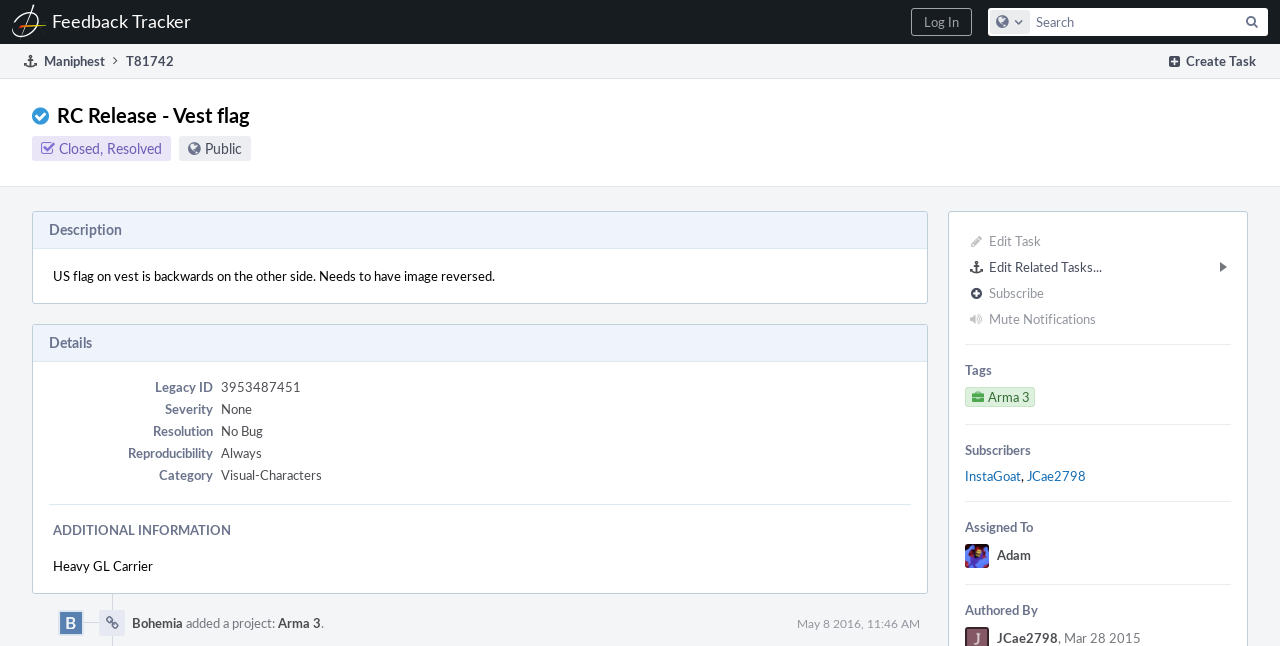What is the category of task T81742?
Use the screenshot to answer the question with a single word or phrase.

Visual-Characters